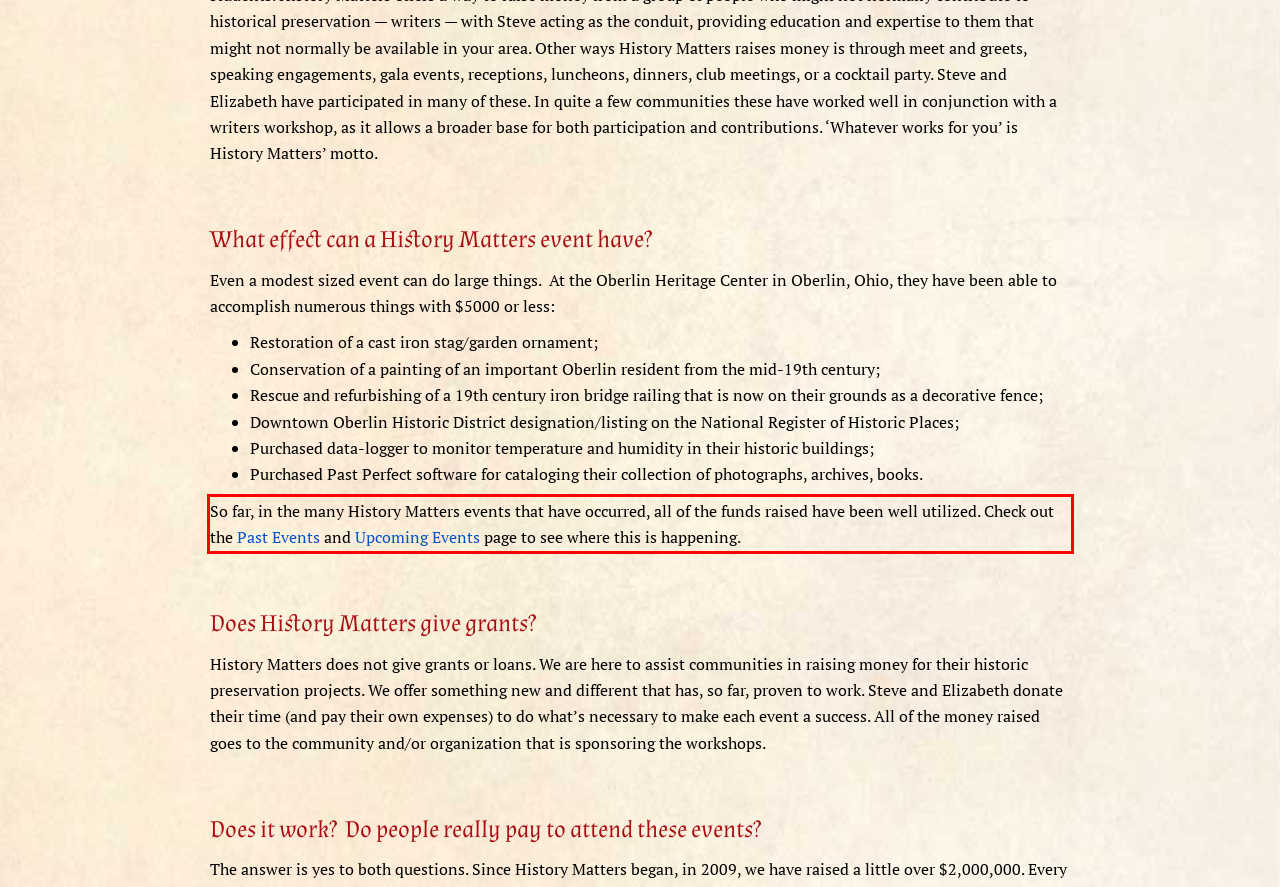Please examine the screenshot of the webpage and read the text present within the red rectangle bounding box.

So far, in the many History Matters events that have occurred, all of the funds raised have been well utilized. Check out the Past Events and Upcoming Events page to see where this is happening.